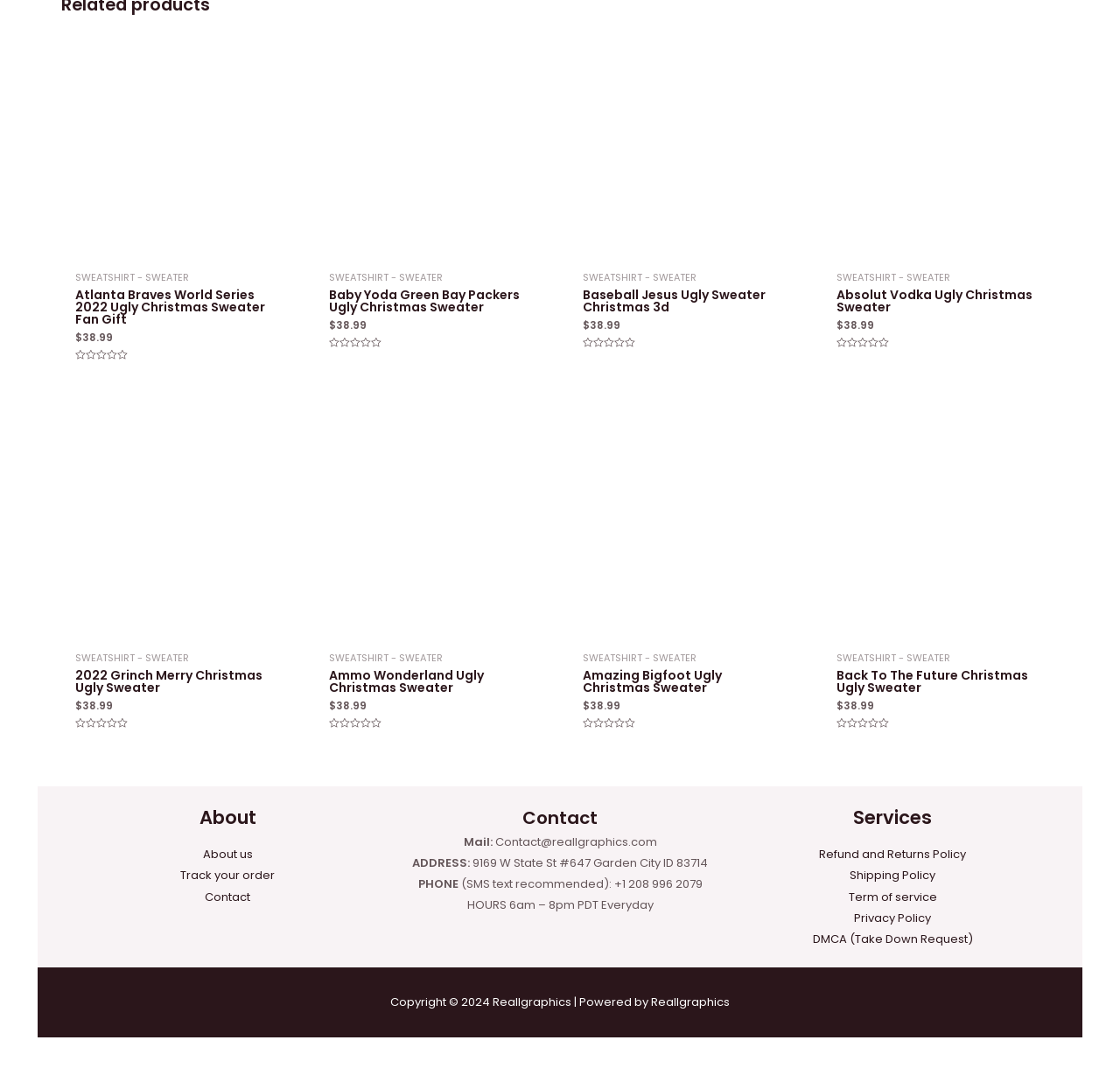Answer the question with a single word or phrase: 
What is the theme of the 2022 Grinch Merry Christmas Ugly Sweater?

Grinch